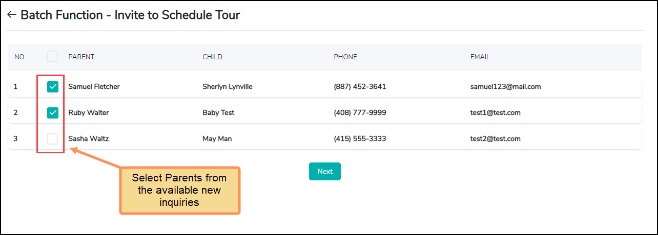Explain the image in a detailed and descriptive way.

The image displays a user interface for the "Batch Function - Invite to Schedule Tour" feature within a CRM (Customer Relationship Management) dashboard. It features a table organized to manage inquiries, showing three entries with the following columns: NO, PARENT, CHILD, PHONE, and EMAIL. 

The first entry lists Samuel Fletcher with a child named Sherlyn Lynville, an associated phone number, and email. The second entry features Ruby Walter, child Baby Test, with their respective details. The third entry mentions Sasha Waltz with the child May Man. 

Each row has a checkbox on the left, allowing the user to select parents from available inquiries. A bright orange box at the bottom prompts users with the message "Select Parents from the available new inquiries" and there's a "Next" button on the right side, indicating the next step in the process. This interface is designed for efficient management and selection of inquiries for initiating tours, enhancing user experience in handling client interactions.